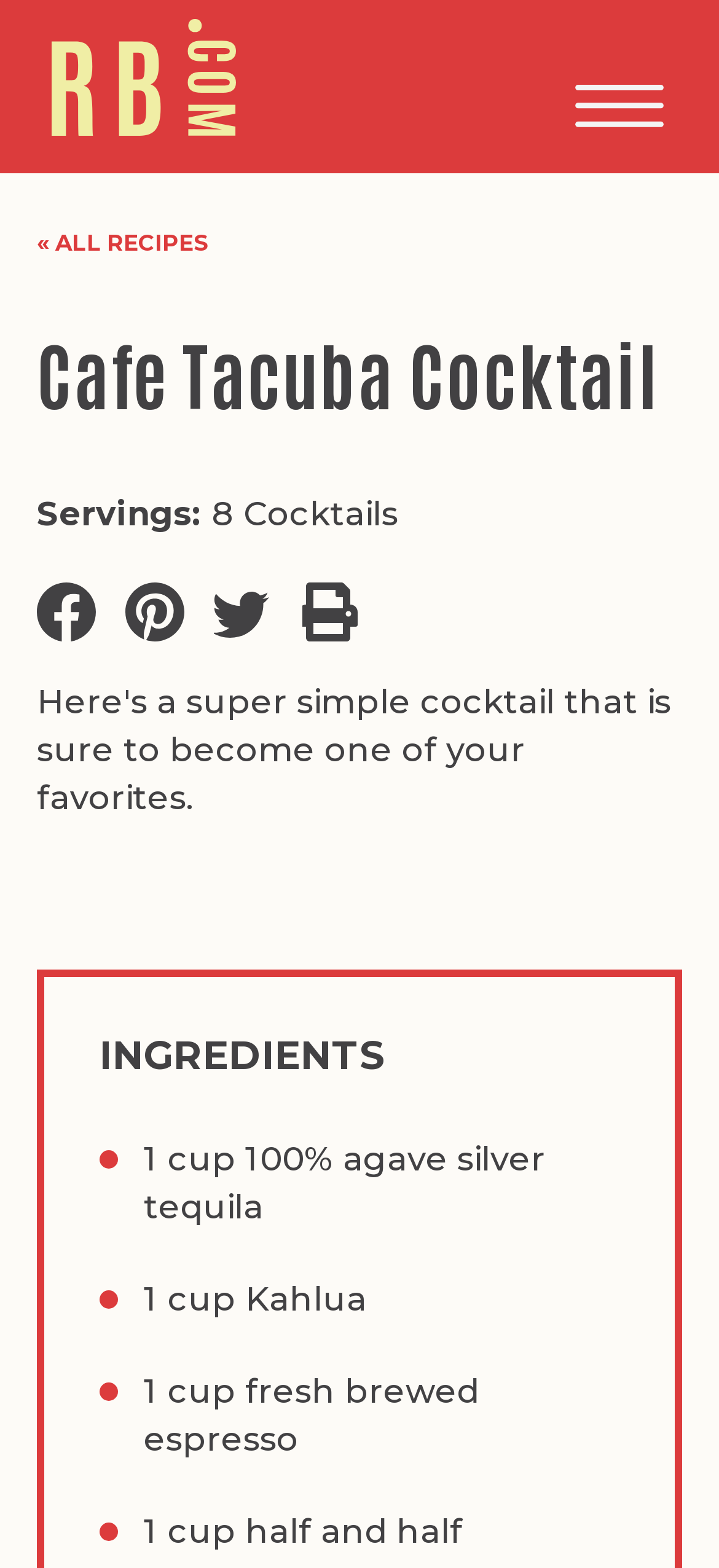Determine the coordinates of the bounding box for the clickable area needed to execute this instruction: "Visit Chef Rick Bayless Online Shop".

[0.077, 0.531, 0.923, 0.616]